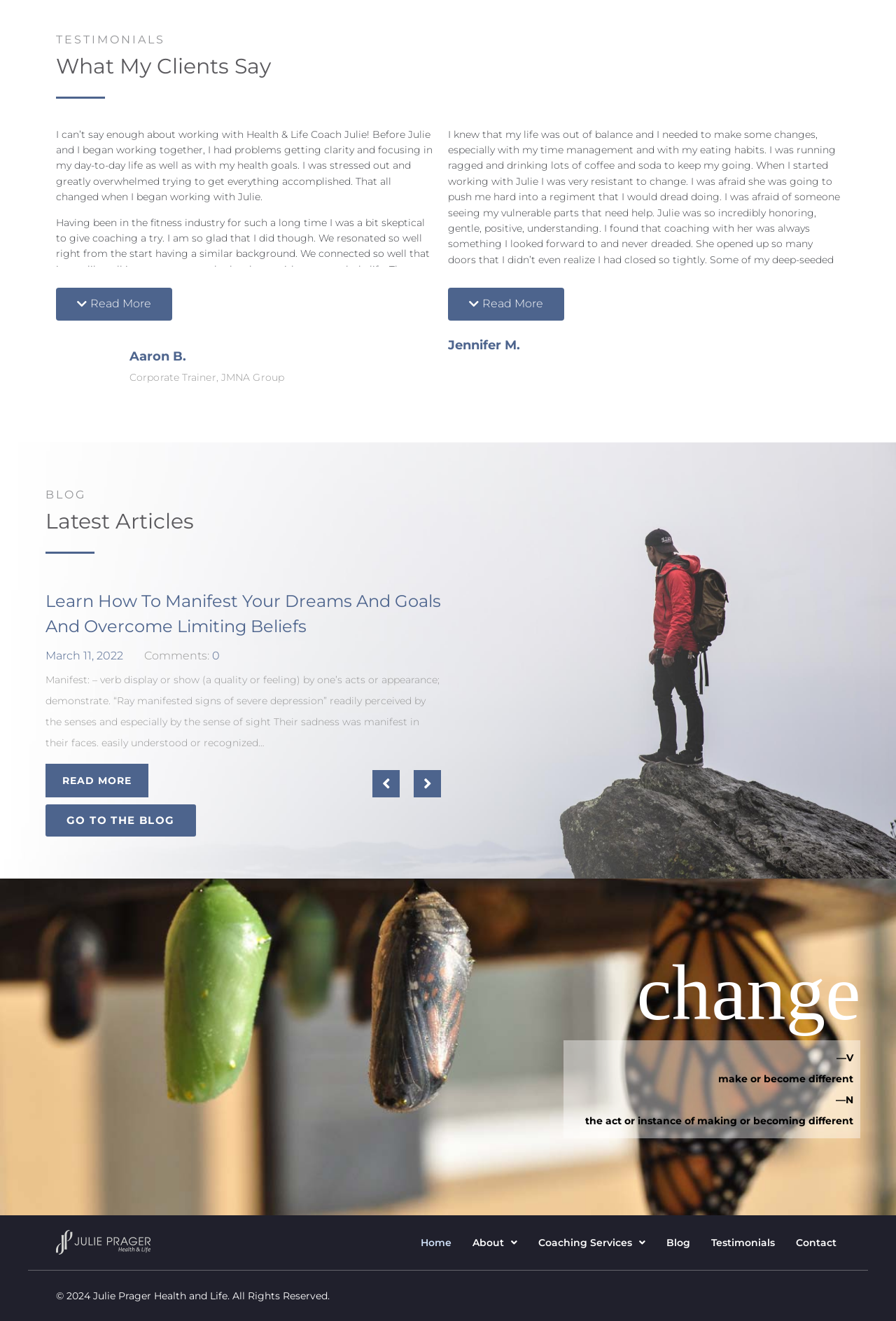Locate the bounding box coordinates of the element you need to click to accomplish the task described by this instruction: "Go to the blog".

[0.051, 0.609, 0.218, 0.633]